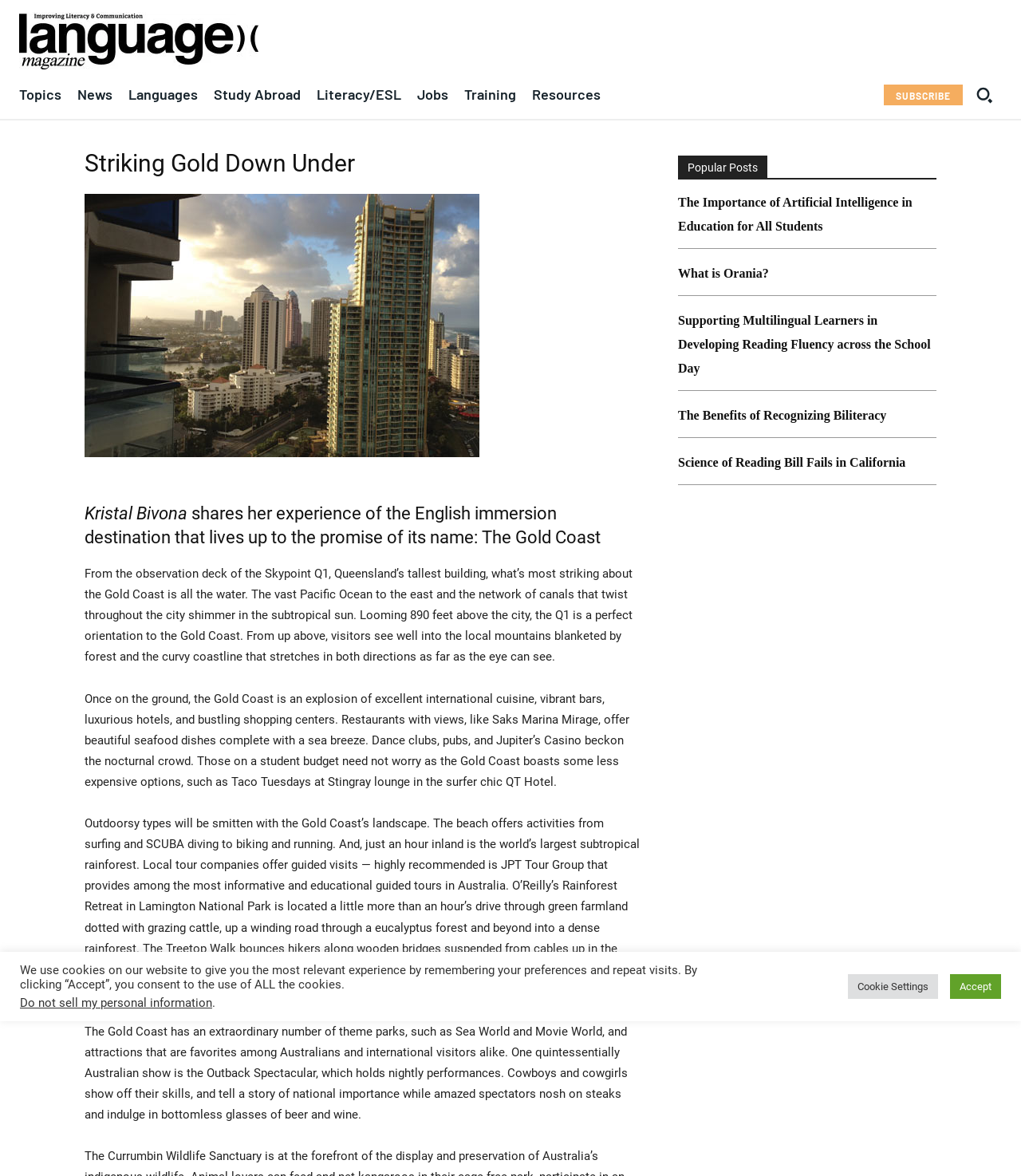Please provide the bounding box coordinates for the element that needs to be clicked to perform the following instruction: "Search". The coordinates should be given as four float numbers between 0 and 1, i.e., [left, top, right, bottom].

[0.947, 0.066, 0.981, 0.096]